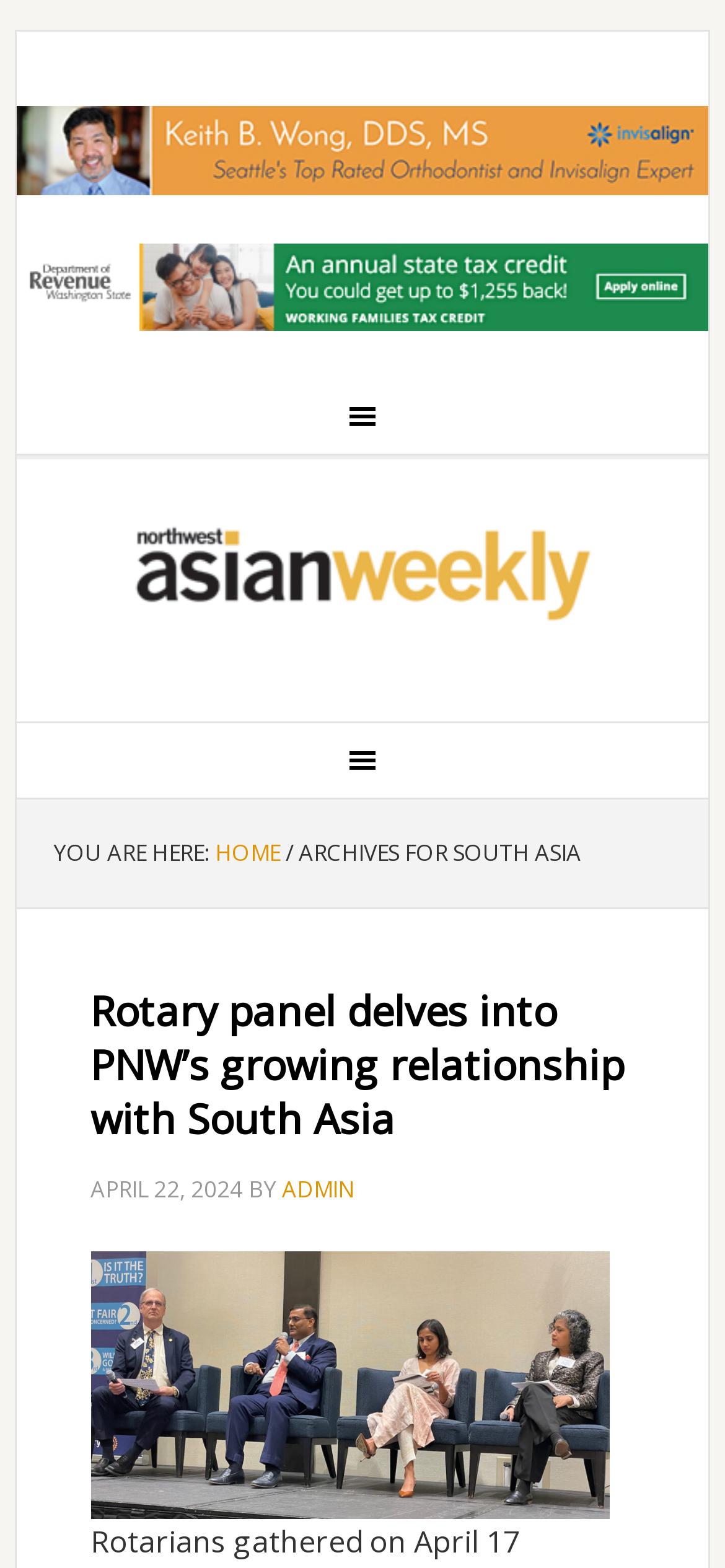How many links are in the navigation 'Main'?
Refer to the image and answer the question using a single word or phrase.

2